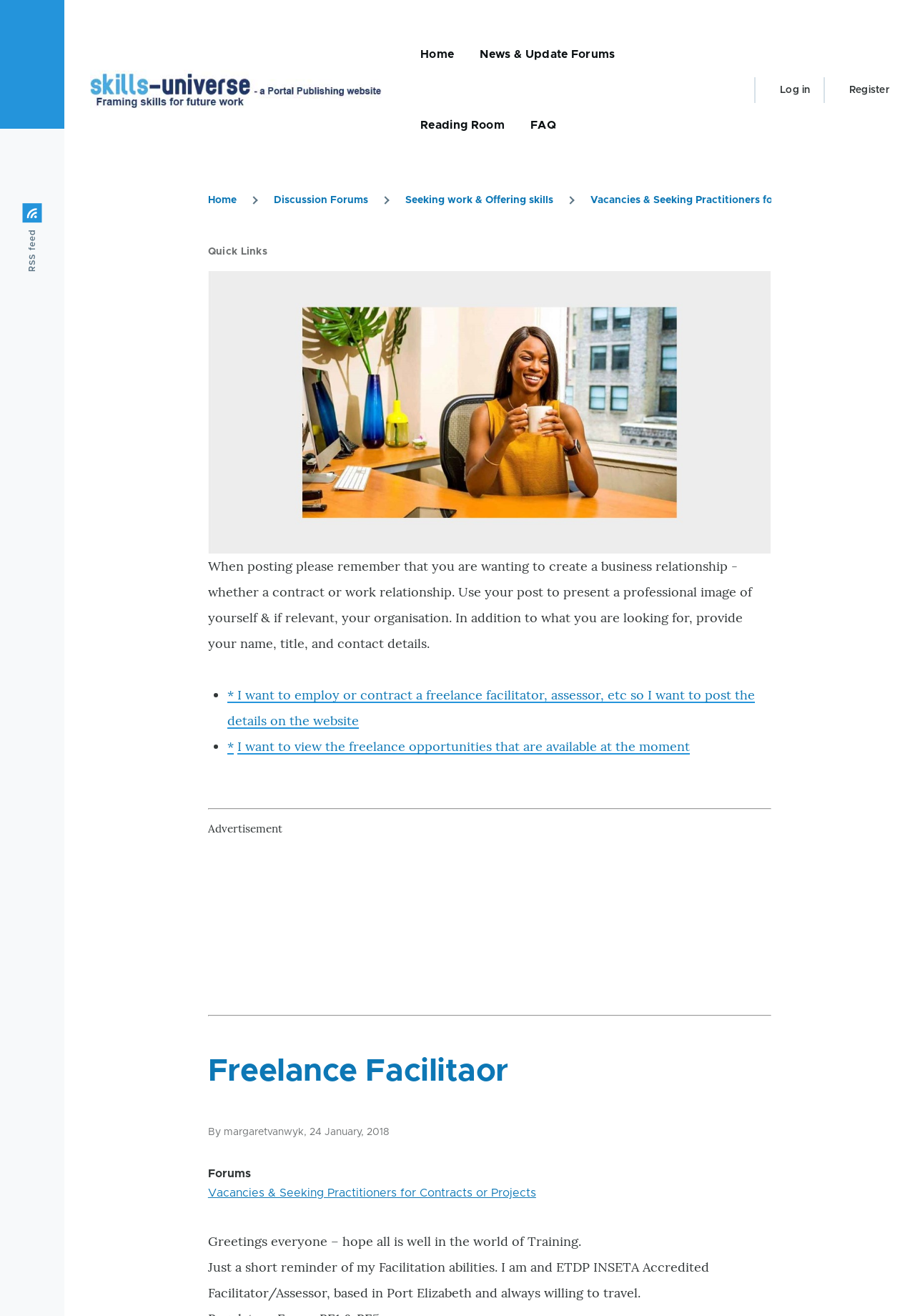Utilize the details in the image to thoroughly answer the following question: What is the image on the page?

The image is located at [0.227, 0.206, 0.842, 0.421] and is described as 'office background crop'.